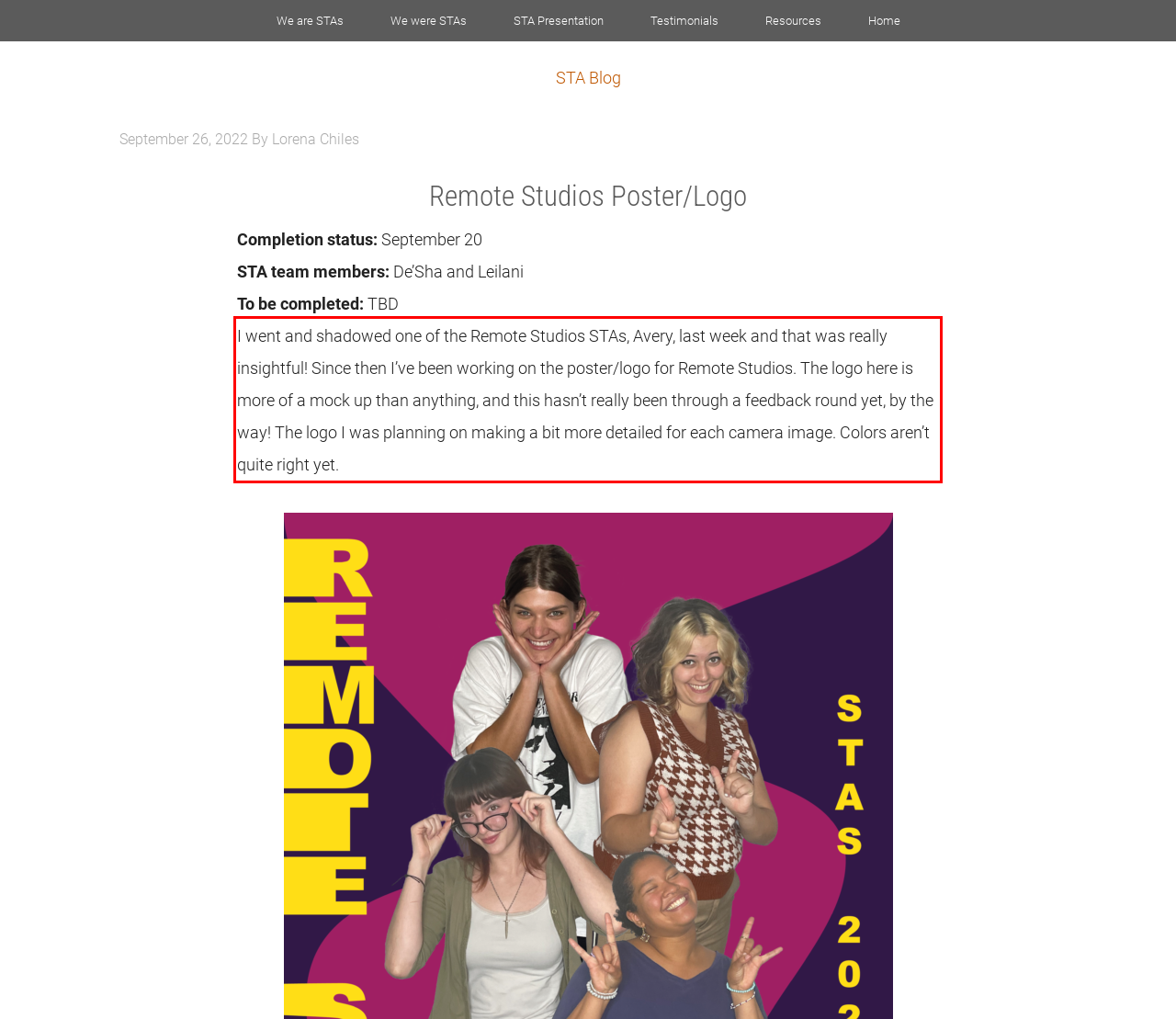You are provided with a screenshot of a webpage featuring a red rectangle bounding box. Extract the text content within this red bounding box using OCR.

I went and shadowed one of the Remote Studios STAs, Avery, last week and that was really insightful! Since then I’ve been working on the poster/logo for Remote Studios. The logo here is more of a mock up than anything, and this hasn’t really been through a feedback round yet, by the way! The logo I was planning on making a bit more detailed for each camera image. Colors aren’t quite right yet.